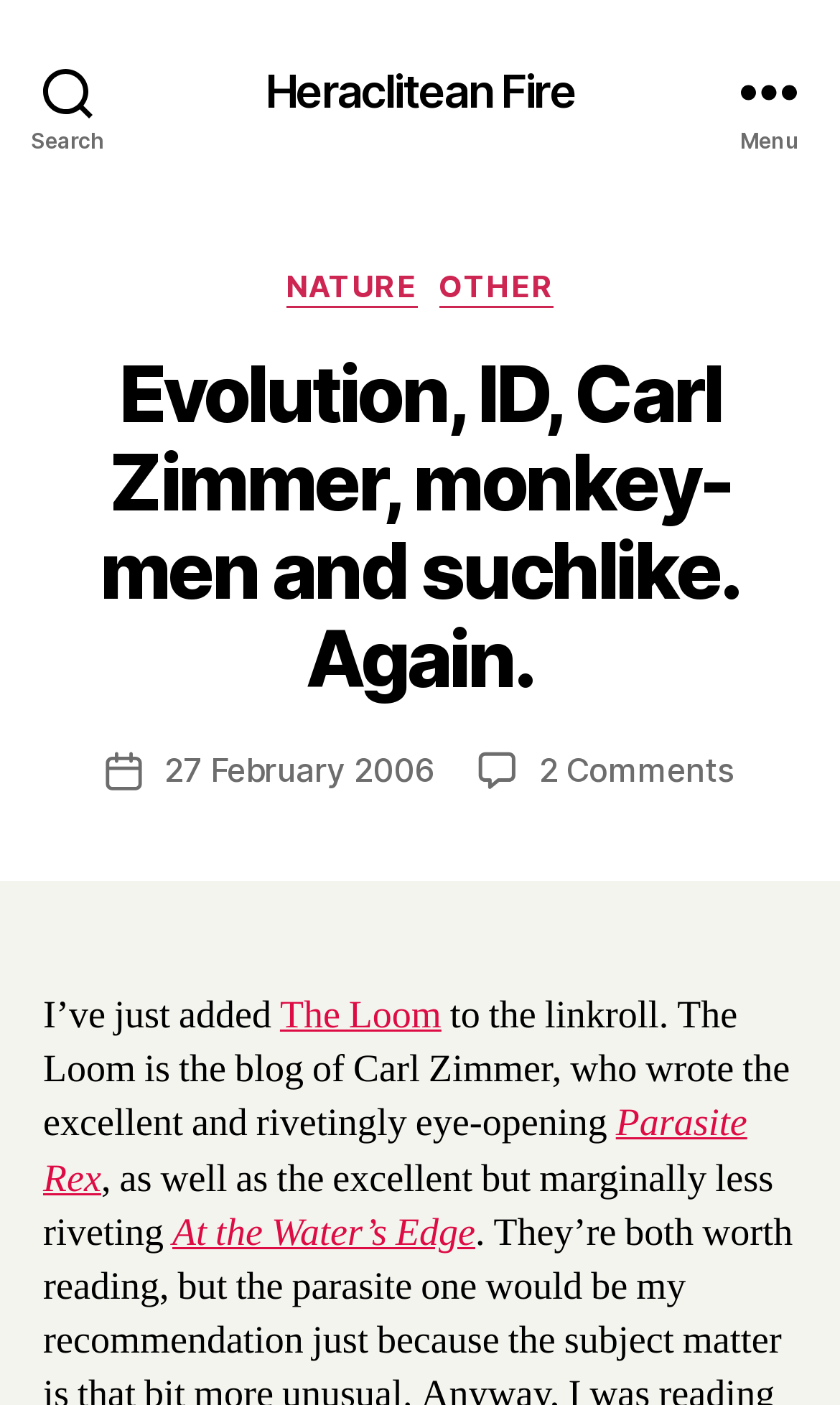Summarize the webpage with a detailed and informative caption.

The webpage is a blog post titled "Evolution, ID, Carl Zimmer, monkey-men and suchlike. Again." from the blog "Heraclitean Fire". At the top left, there is a search button, and at the top right, there is a menu button. Below the menu button, there is a header section that contains several links to categories, including "NATURE" and "OTHER". 

The main content of the blog post is a long paragraph of text that spans almost the entire width of the page. The text discusses the blog "The Loom" by Carl Zimmer, who wrote several books, including "Parasite Rex" and "At the Water's Edge". 

Above the main content, there is a heading that displays the title of the blog post. Below the heading, there is information about the post author, "Harry", and the post date, "27 February 2006". There is also a link to comments on the post, indicating that there are 2 comments.